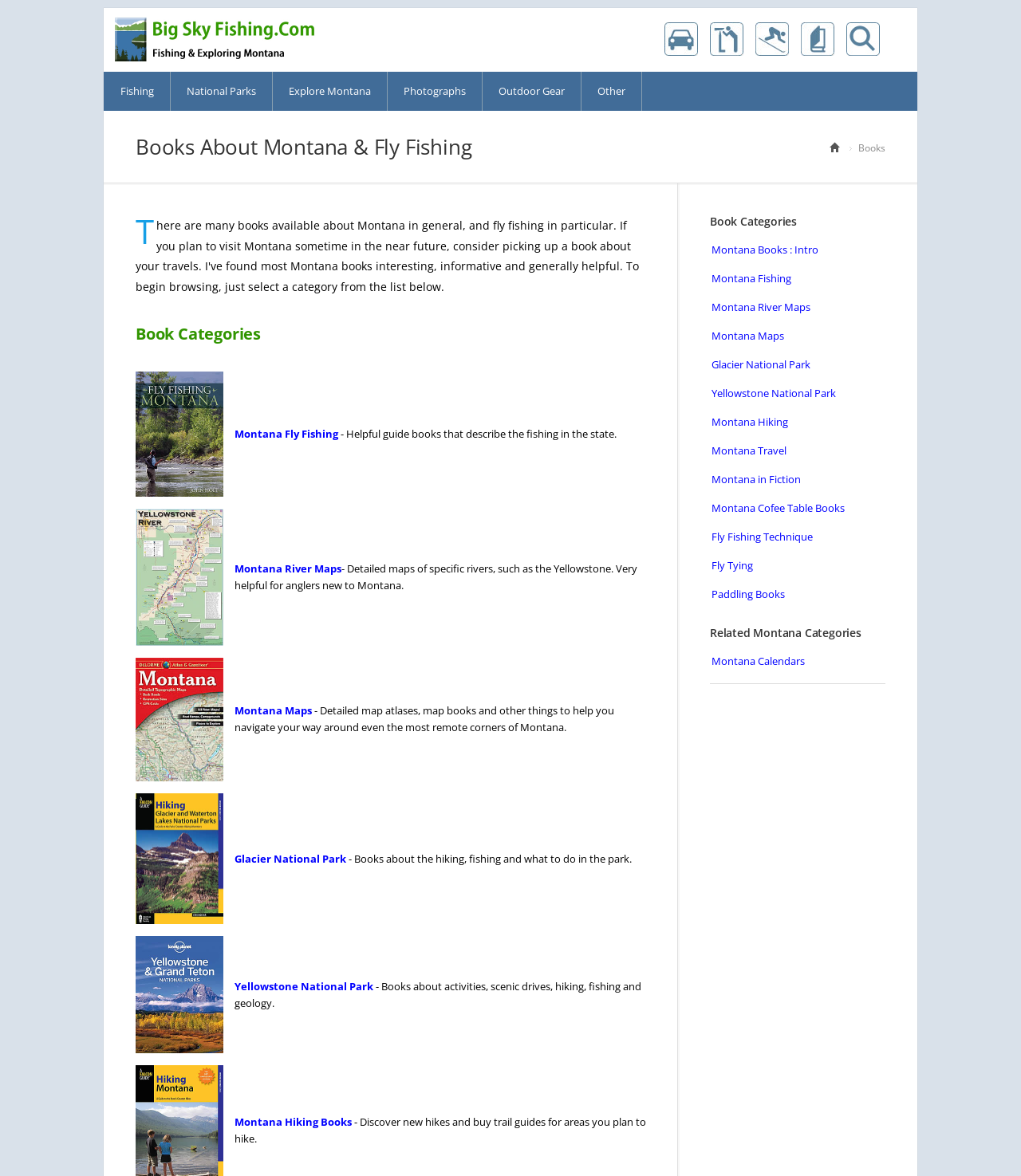Based on the element description "Montana Cofee Table Books", predict the bounding box coordinates of the UI element.

[0.695, 0.42, 0.867, 0.444]